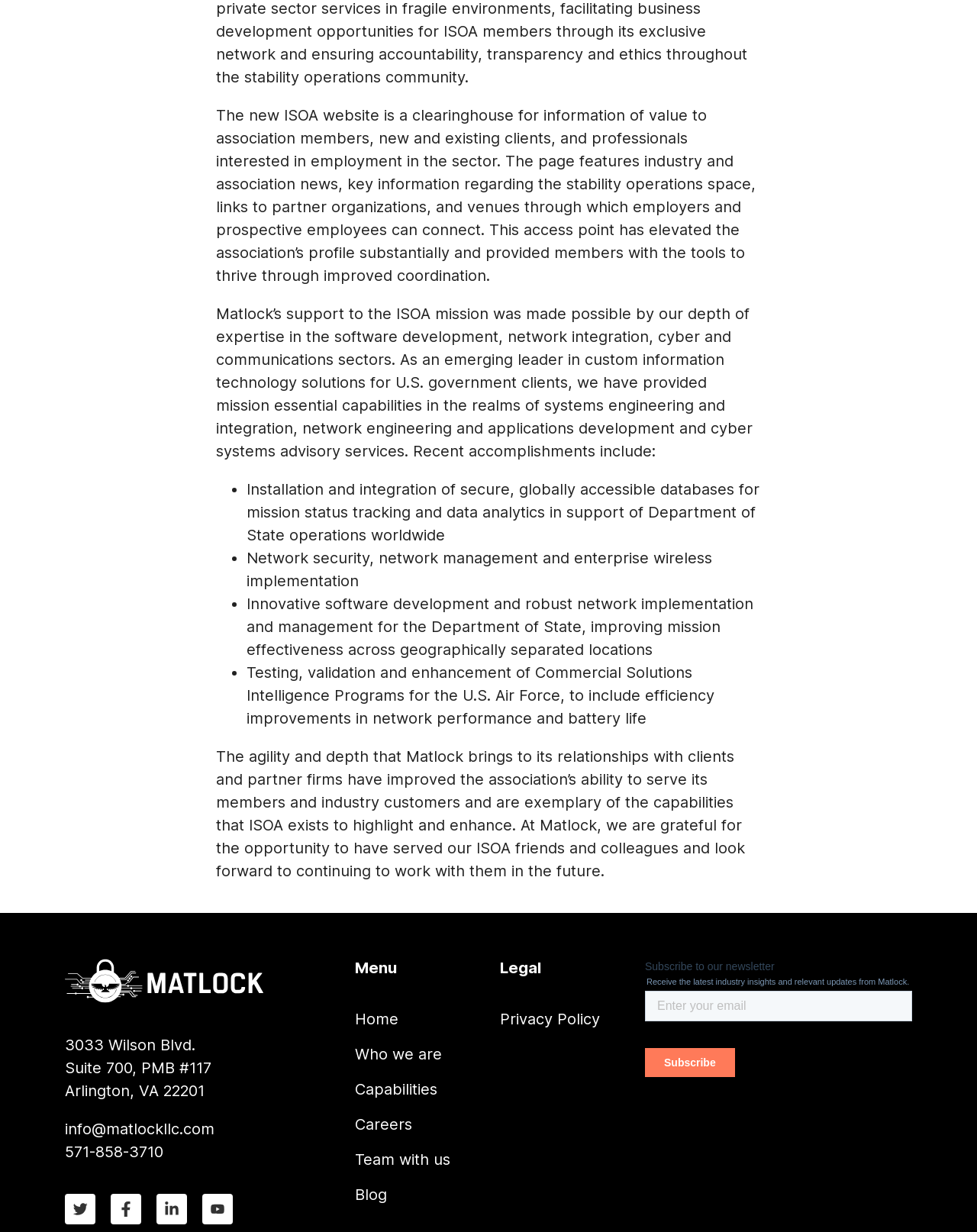Please analyze the image and give a detailed answer to the question:
What is the purpose of the ISOA website?

Based on the text, the ISOA website is a clearinghouse for information of value to association members, new and existing clients, and professionals interested in employment in the sector. It features industry and association news, key information regarding the stability operations space, links to partner organizations, and venues through which employers and prospective employees can connect.